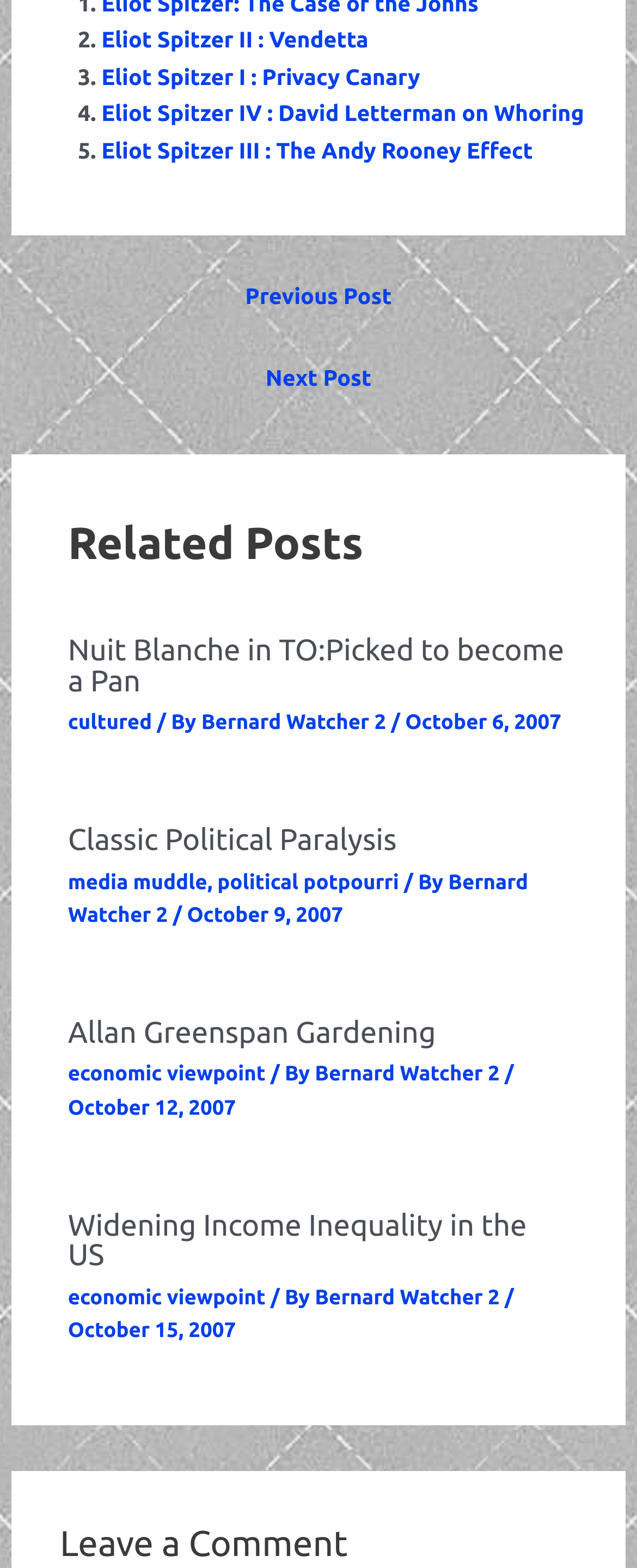Provide a one-word or one-phrase answer to the question:
How many links are there in the post navigation section?

2